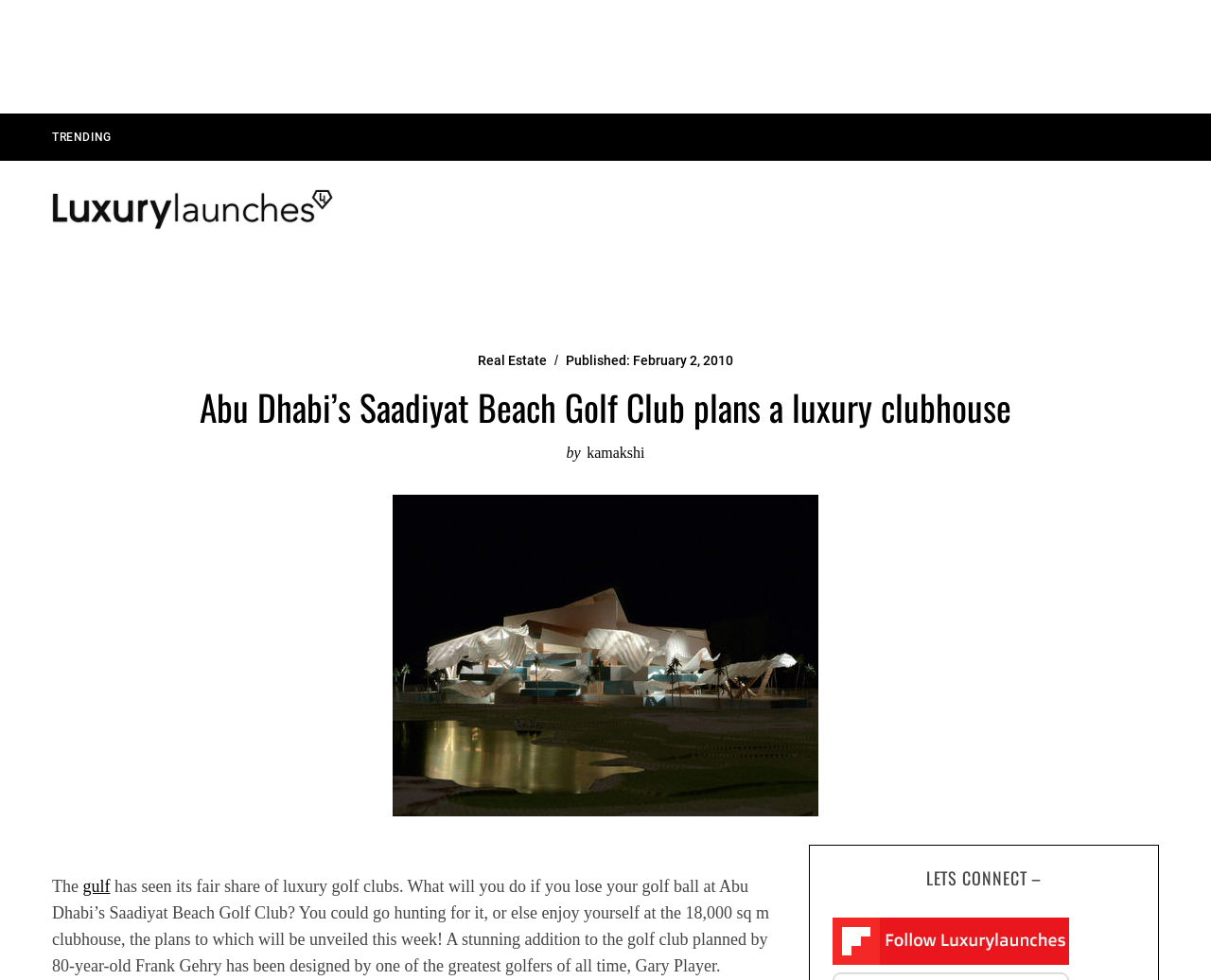What is the principal heading displayed on the webpage?

Abu Dhabi’s Saadiyat Beach Golf Club plans a luxury clubhouse